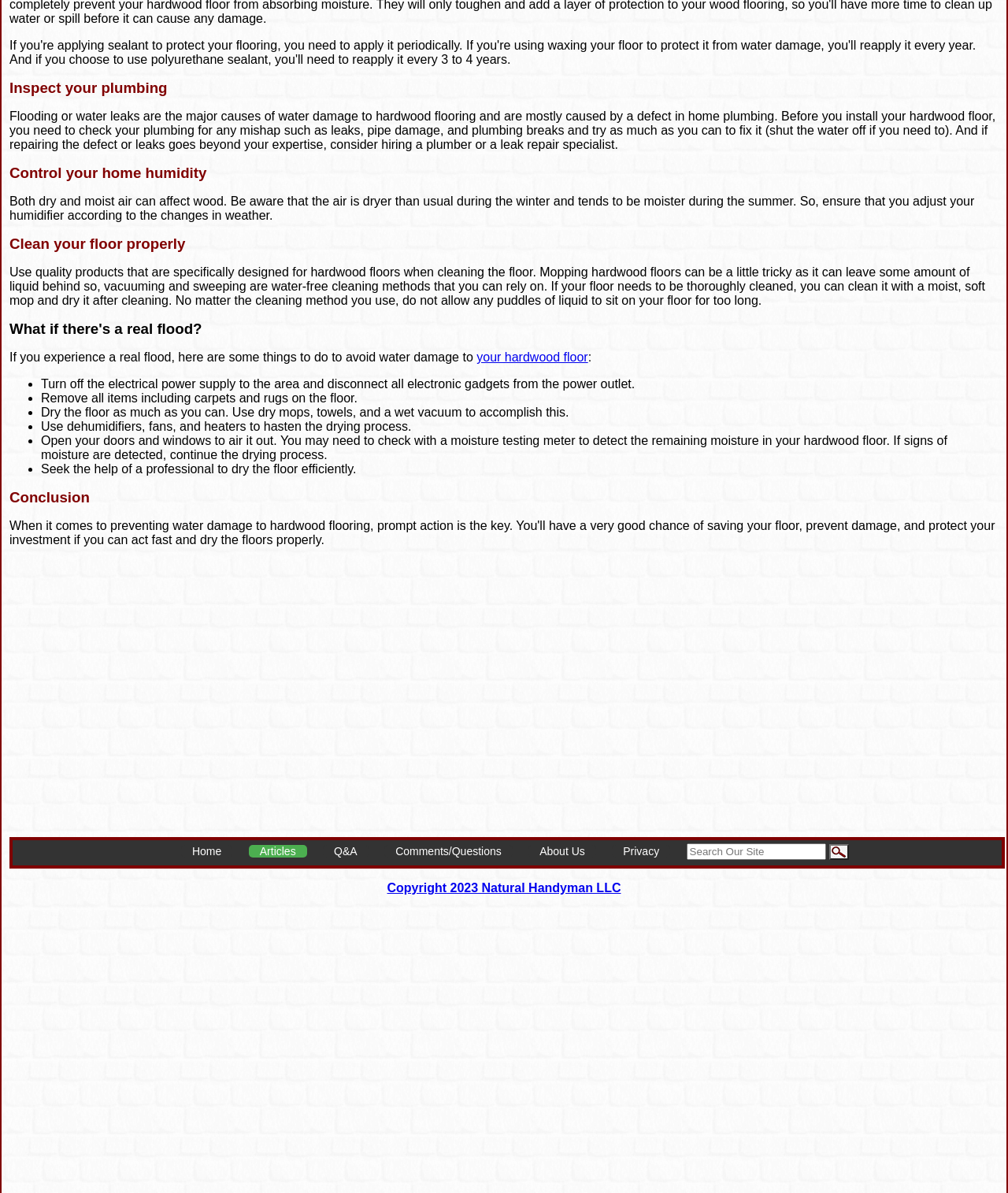Please provide the bounding box coordinates for the element that needs to be clicked to perform the following instruction: "Check the 'About Us' page". The coordinates should be given as four float numbers between 0 and 1, i.e., [left, top, right, bottom].

[0.524, 0.708, 0.591, 0.719]